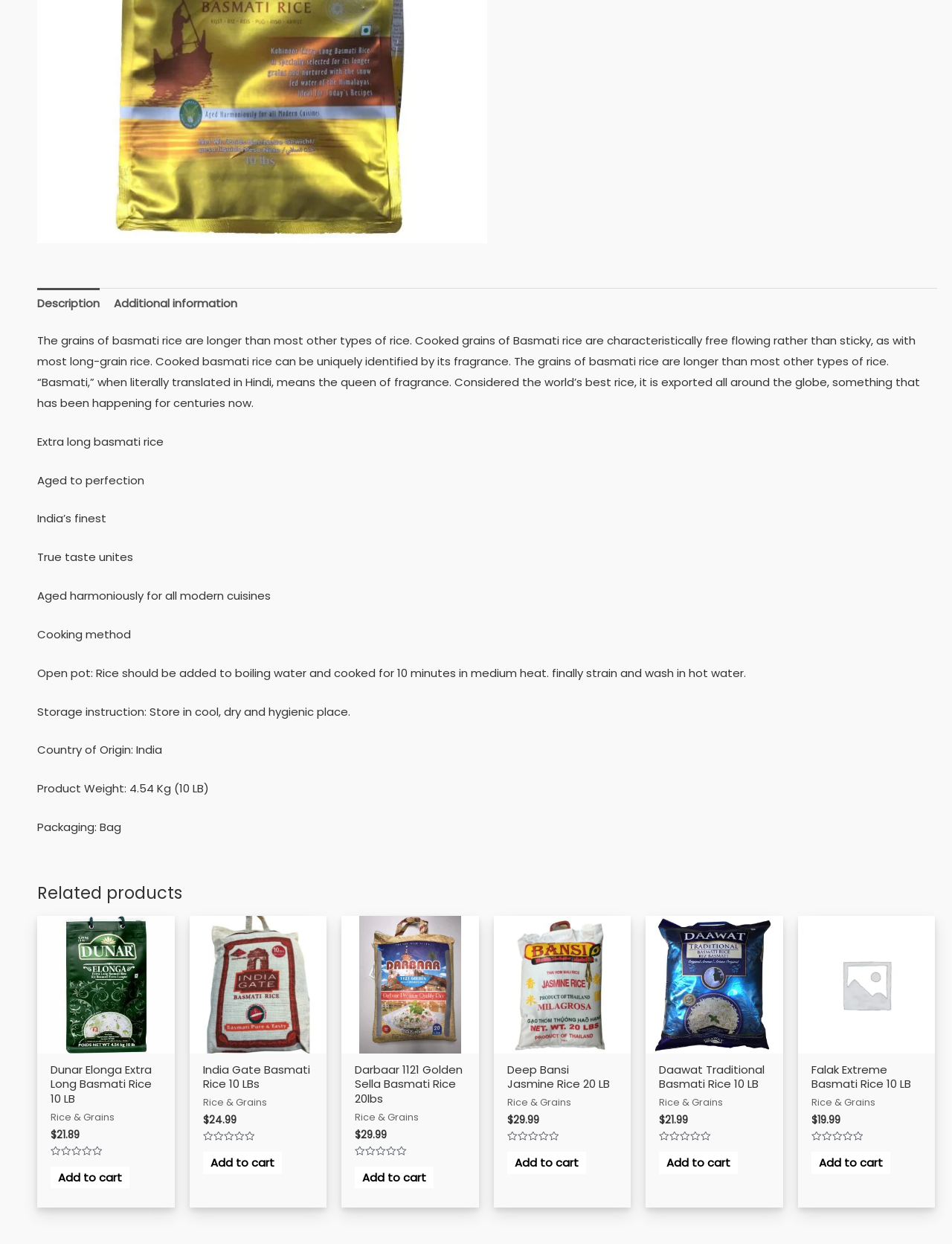Bounding box coordinates are specified in the format (top-left x, top-left y, bottom-right x, bottom-right y). All values are floating point numbers bounded between 0 and 1. Please provide the bounding box coordinate of the region this sentence describes: Quick View

[0.678, 0.829, 0.823, 0.847]